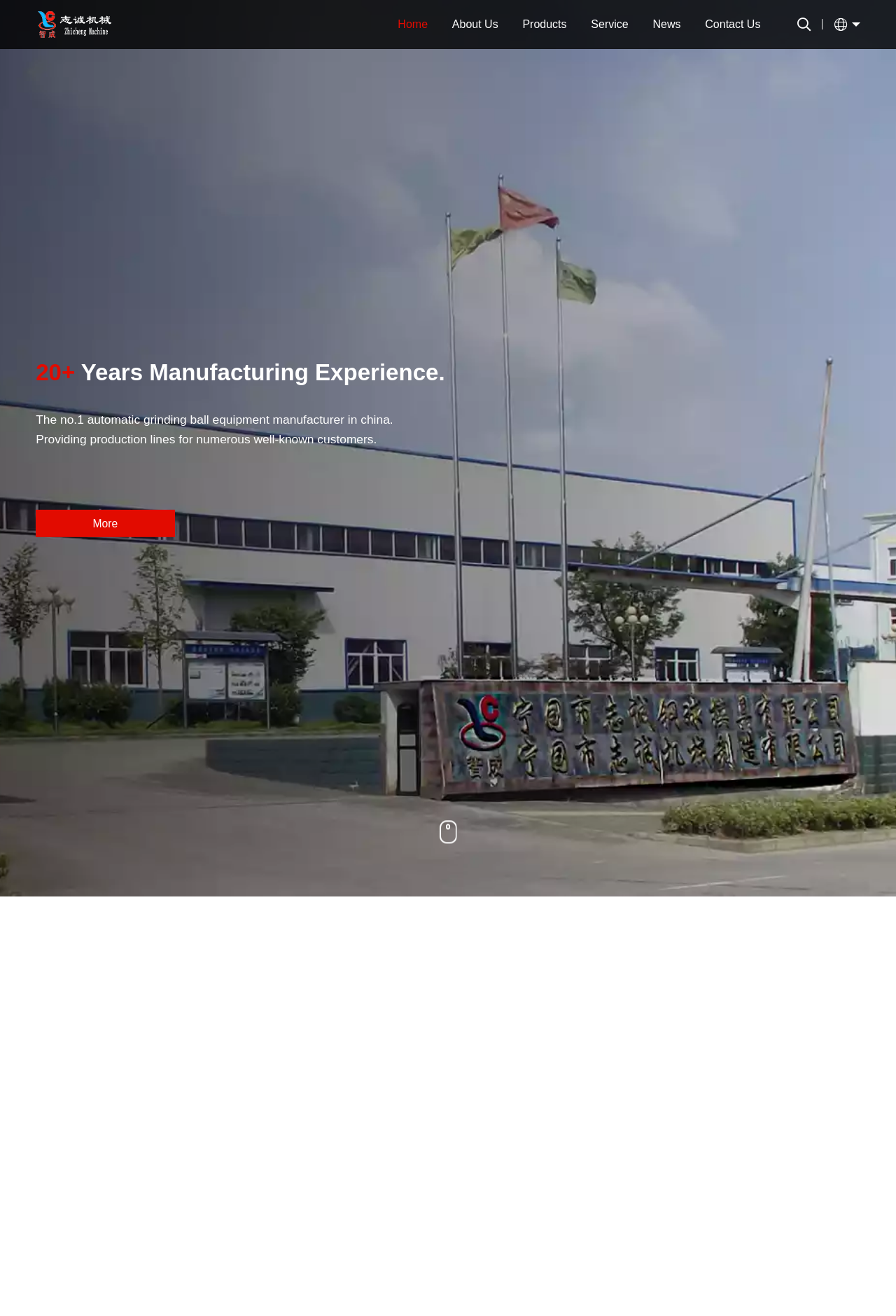Based on the visual content of the image, answer the question thoroughly: What is the purpose of the company?

The purpose of the company, ZhiCheng, is to supply casting process equipment, which is evident from the various links and content on the webpage, indicating that the company is a leading supplier in the cast industries.